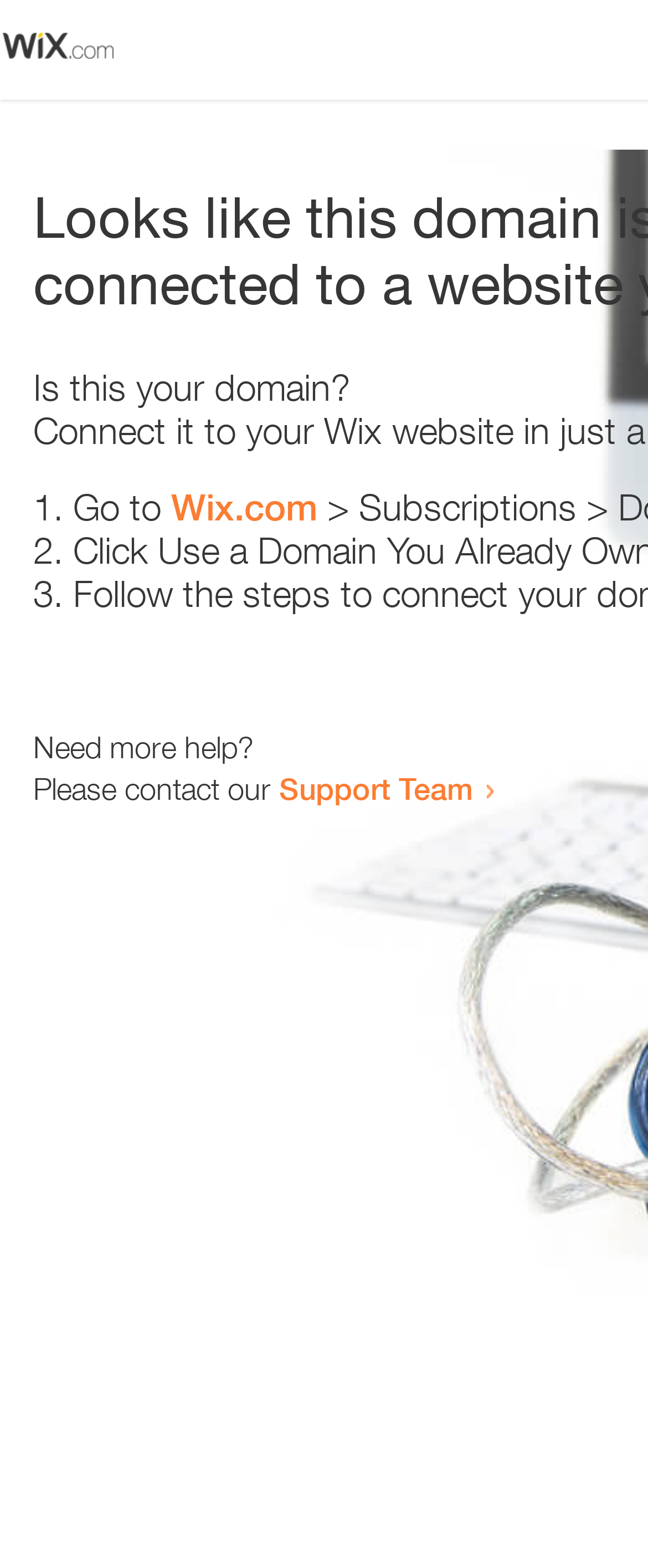What is the text above the list? Based on the image, give a response in one word or a short phrase.

Is this your domain?